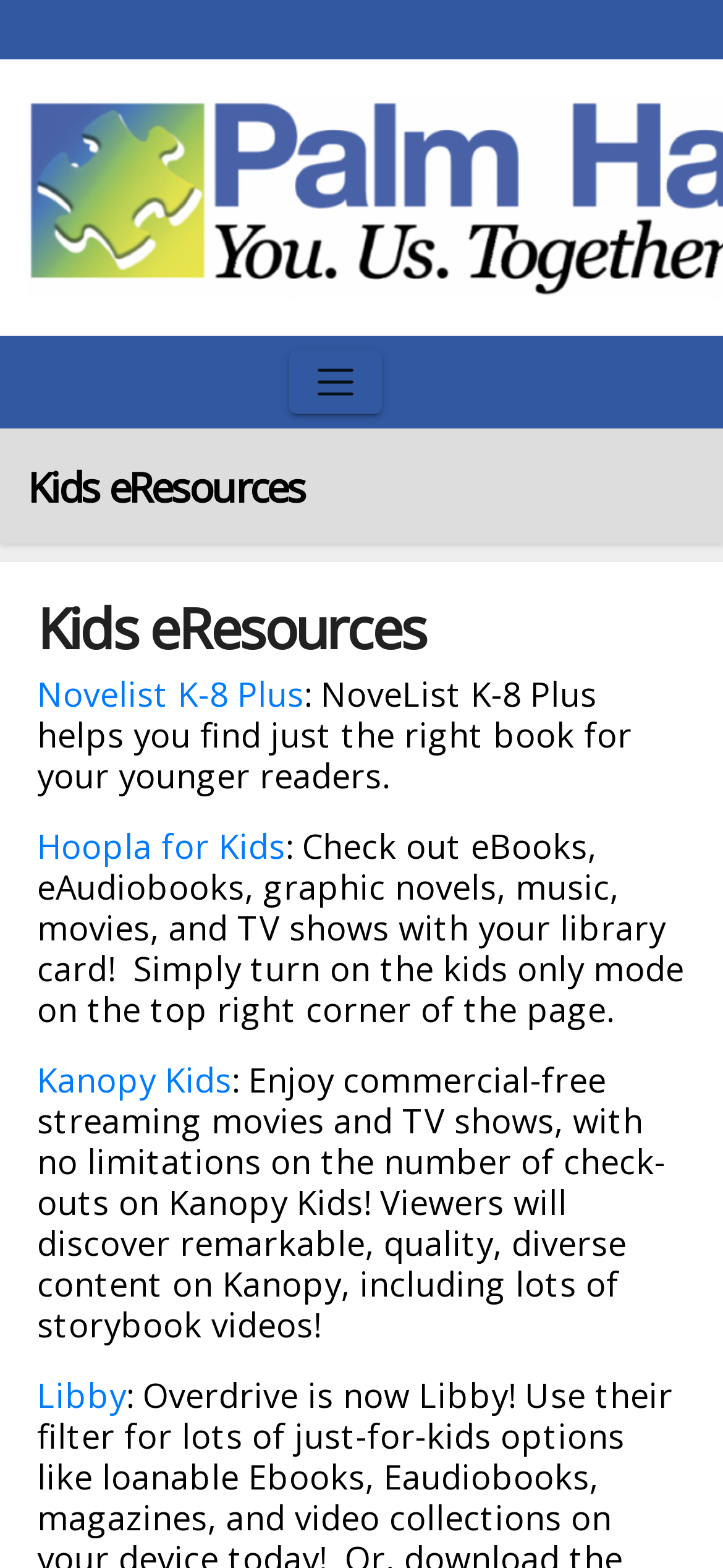Utilize the information from the image to answer the question in detail:
How many eResources are listed?

I counted the number of links and resources listed under the 'Kids eResources' heading, which includes Novelist K-8 Plus, Hoopla for Kids, Kanopy, Kanopy Kids, and Libby.